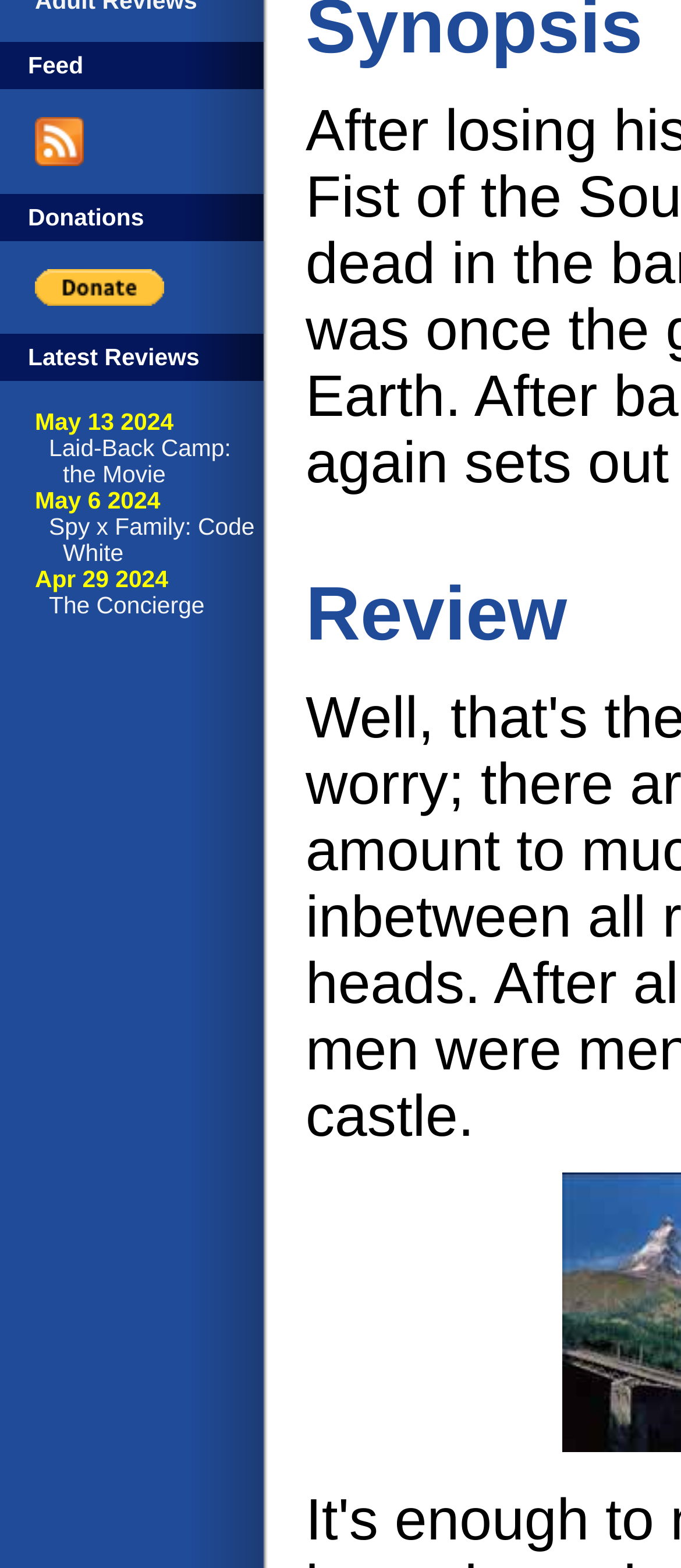Identify the bounding box coordinates for the UI element described as: "Laid-Back Camp: the Movie".

[0.072, 0.277, 0.339, 0.311]